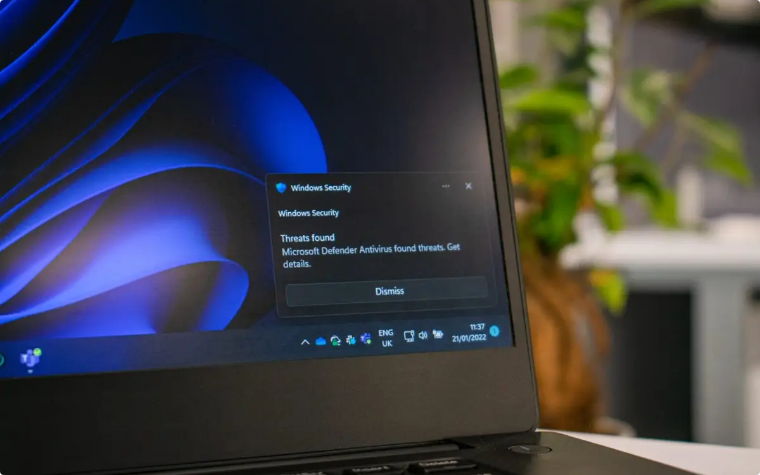What is the background design of the desktop? Look at the image and give a one-word or short phrase answer.

Dynamic blue design